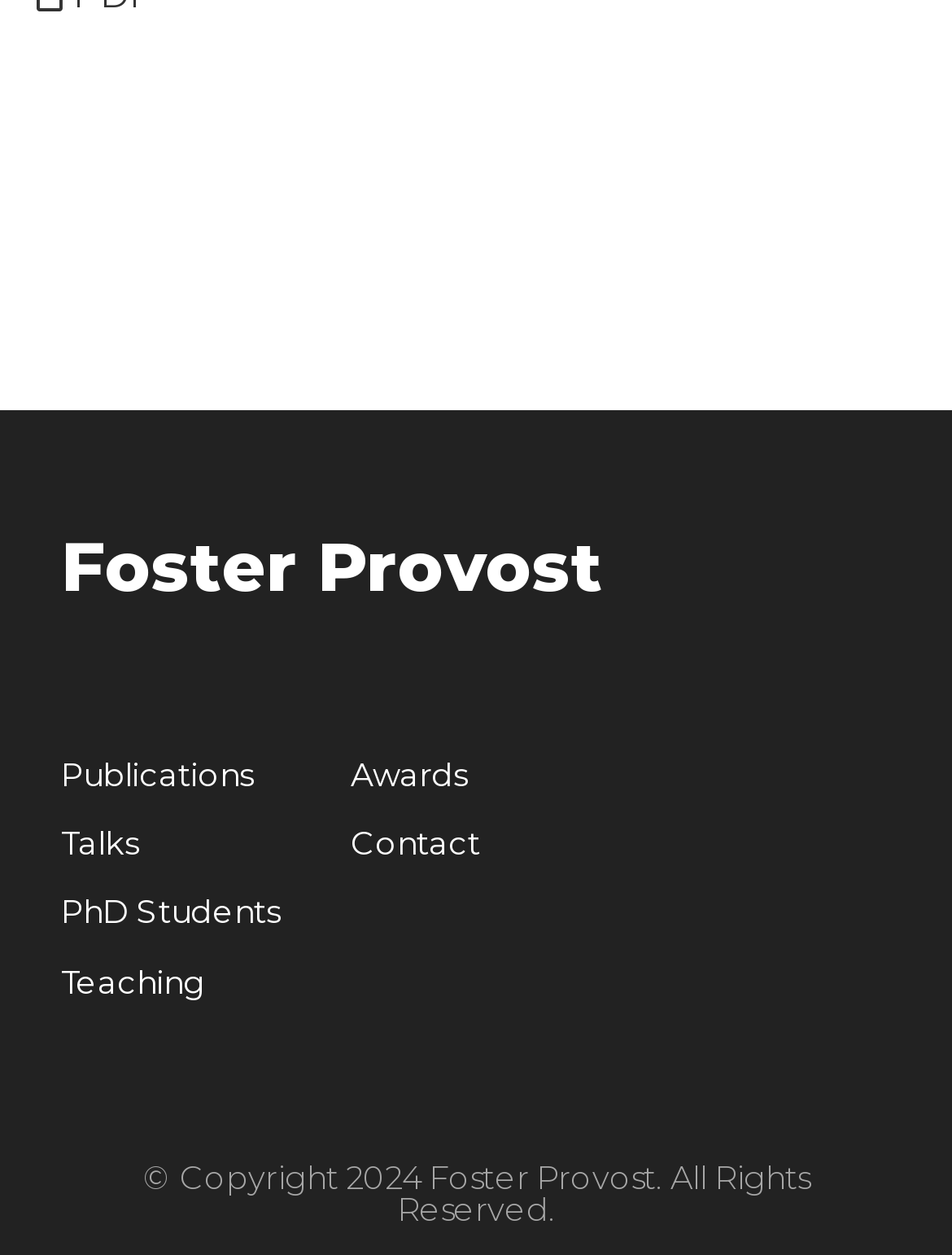Provide the bounding box coordinates for the UI element described in this sentence: "alt="facebook logo"". The coordinates should be four float values between 0 and 1, i.e., [left, top, right, bottom].

None